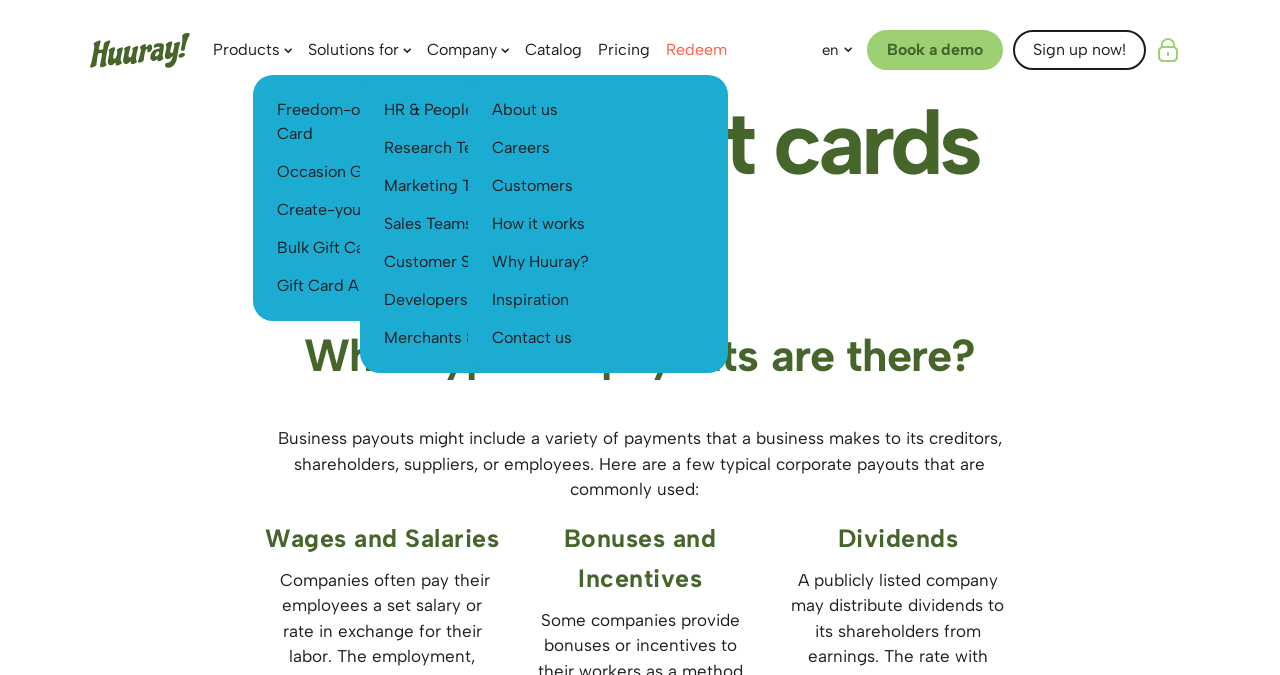Using the image as a reference, answer the following question in as much detail as possible:
What is the name of the company that provides the gift card solutions?

The company name is mentioned in the webpage as Huuray, which provides gift card solutions for businesses. The webpage also has a link to the 'About us' page, which likely provides more information about the company.